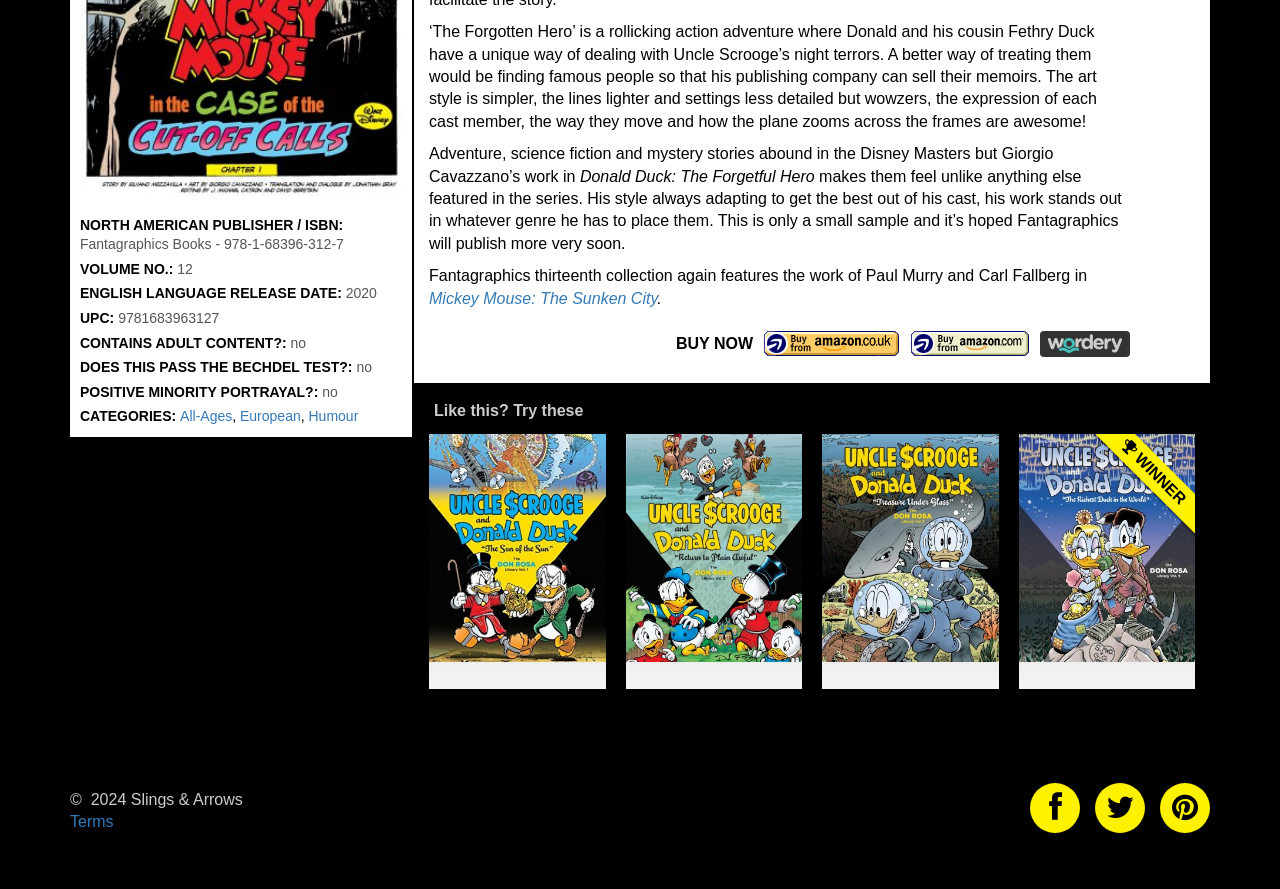Please specify the bounding box coordinates of the clickable section necessary to execute the following command: "Follow The slings and arrows on Facebook".

[0.805, 0.881, 0.844, 0.937]